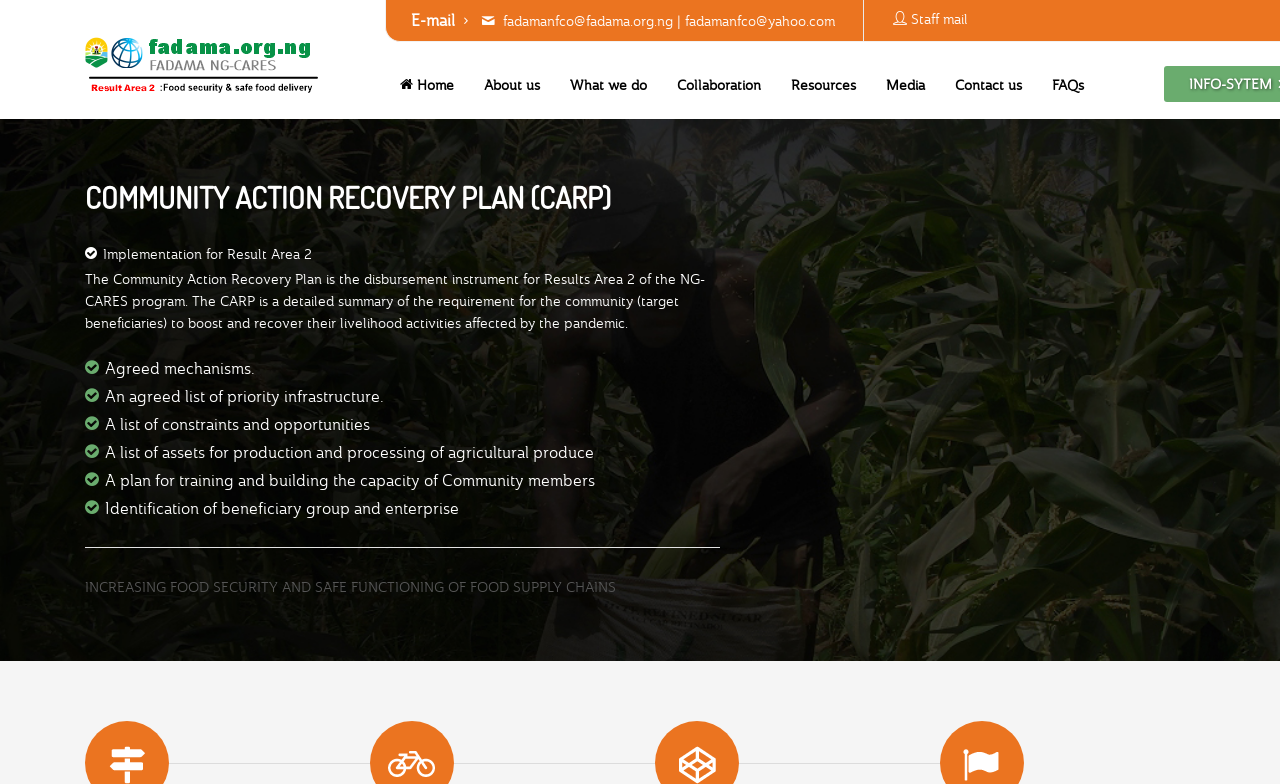Find the bounding box coordinates for the area that should be clicked to accomplish the instruction: "Go to the Home page".

[0.303, 0.078, 0.364, 0.138]